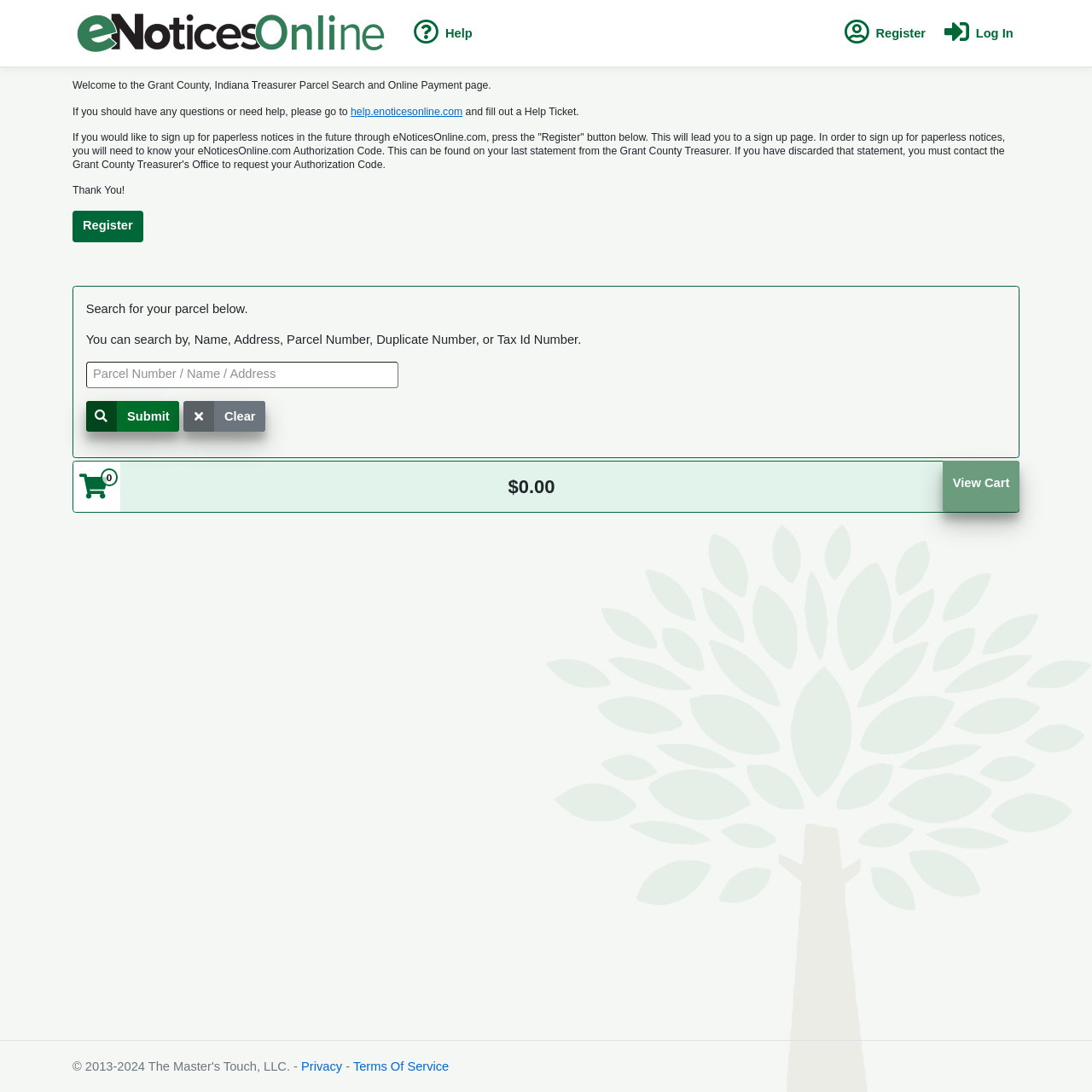From the webpage screenshot, identify the region described by help.enoticesonline.com. Provide the bounding box coordinates as (top-left x, top-left y, bottom-right x, bottom-right y), with each value being a floating point number between 0 and 1.

[0.321, 0.097, 0.424, 0.108]